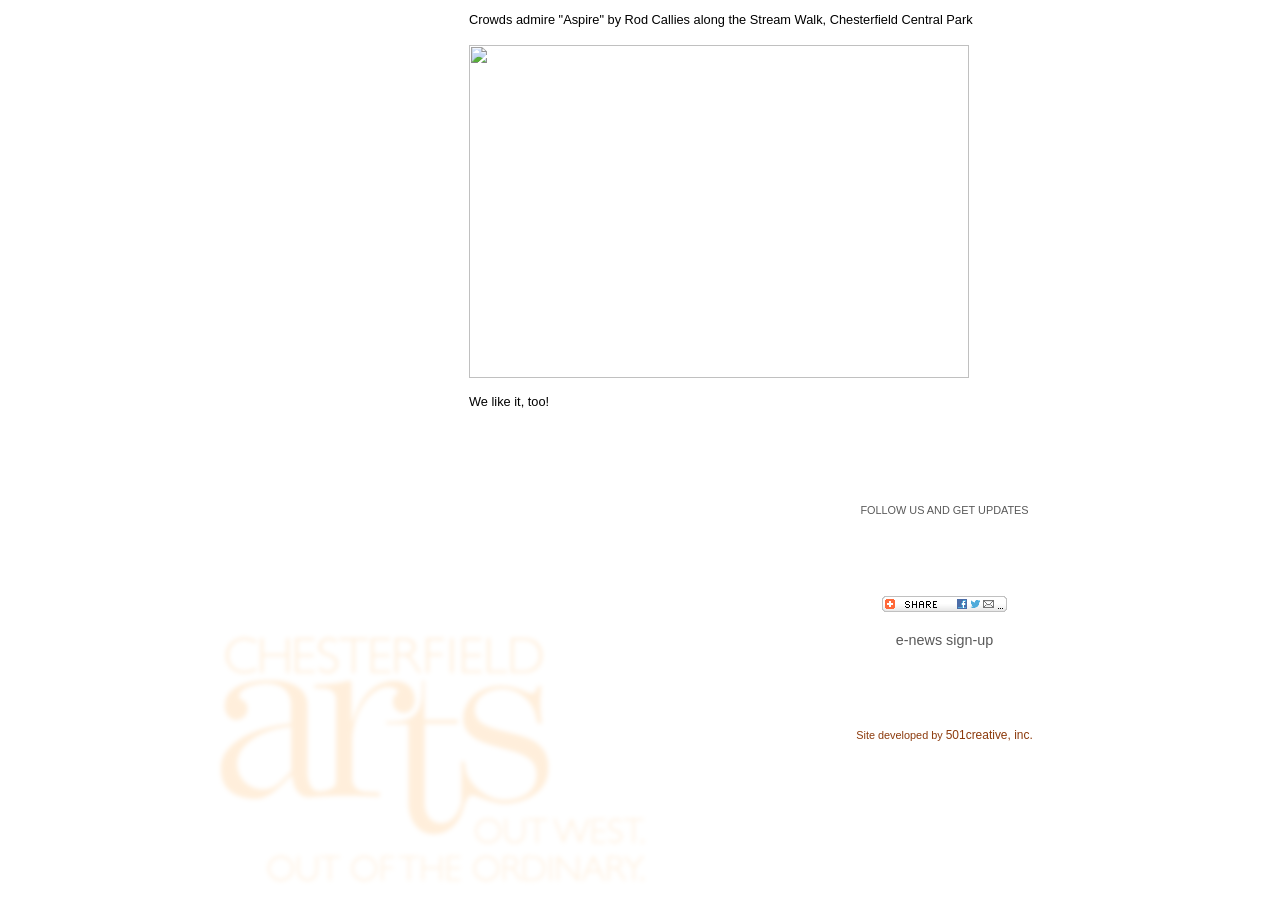Pinpoint the bounding box coordinates of the clickable element to carry out the following instruction: "Sign up for e-news."

[0.7, 0.696, 0.776, 0.714]